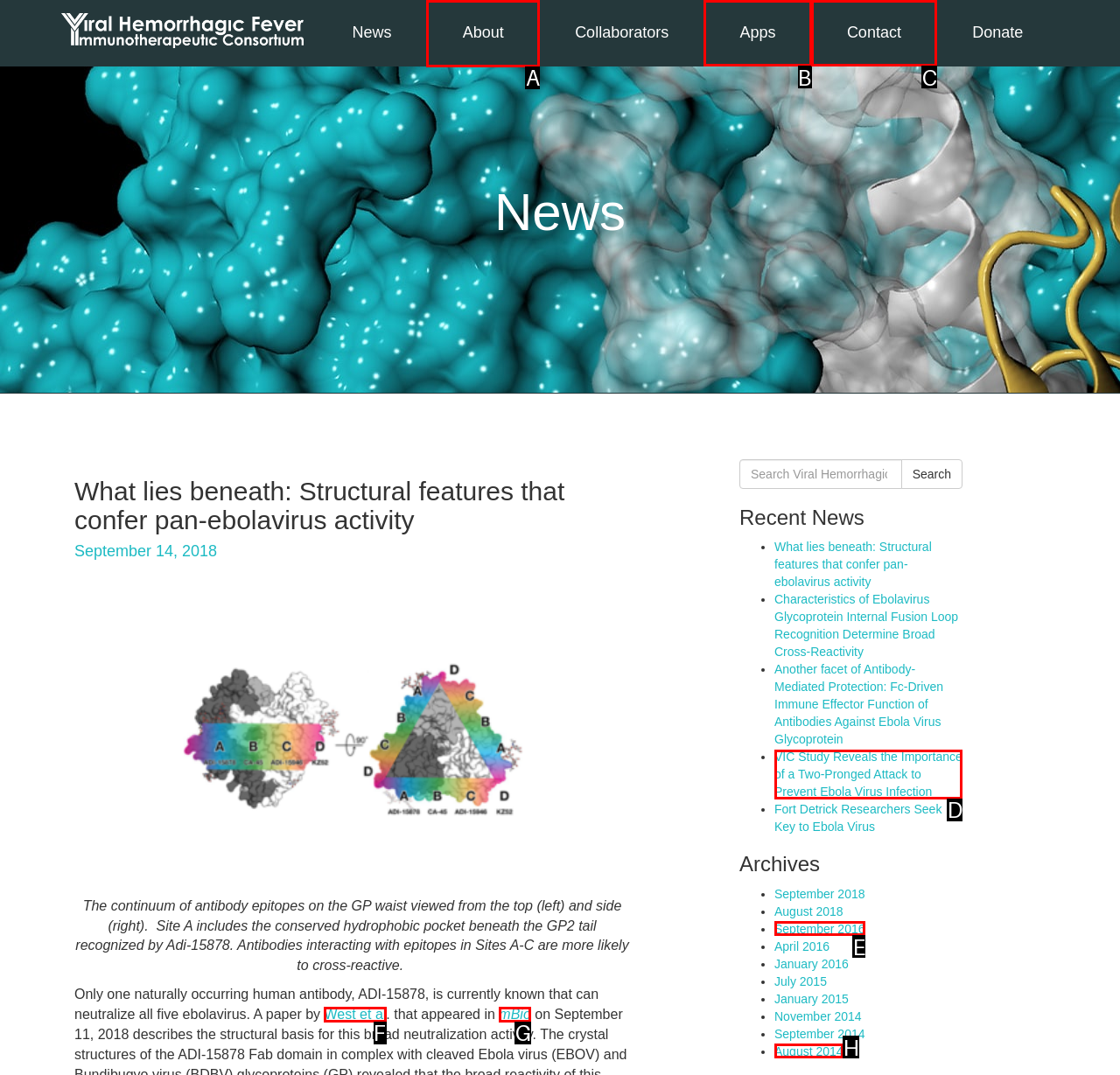Out of the given choices, which letter corresponds to the UI element required to Visit the 'About' page? Answer with the letter.

A